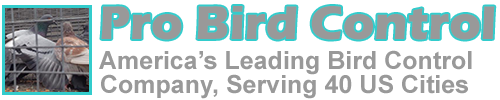Could you please study the image and provide a detailed answer to the question:
What is the purpose of the branding?

The visual elements in the image are designed to convey a sense of professionalism and trust, making it clear that they specialize in effective solutions for various bird-related issues, which is essential for establishing the company's identity and attracting potential customers seeking bird control services.